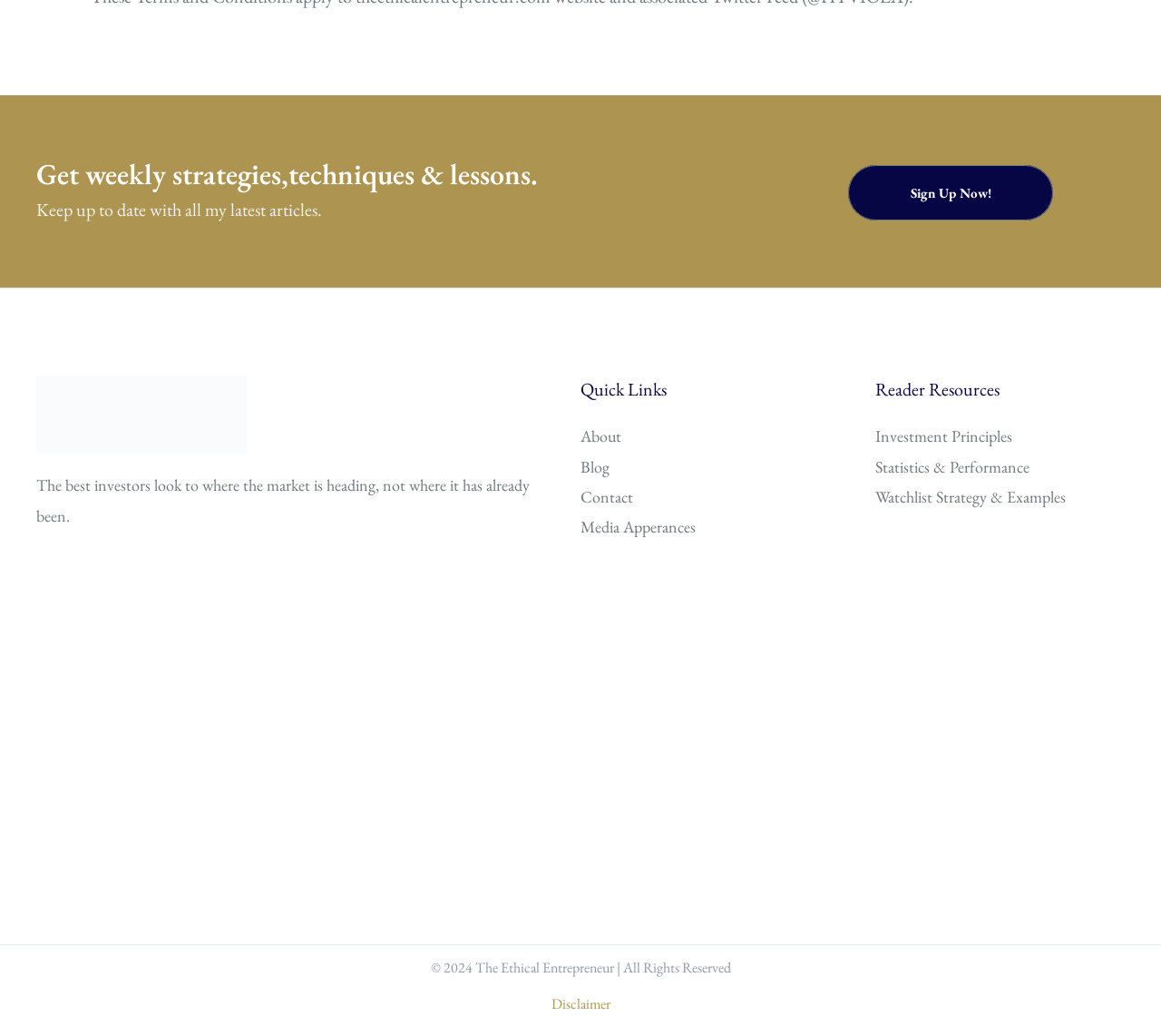Find the bounding box coordinates of the clickable area that will achieve the following instruction: "Click on the 'Cranberry Cream Cheese Pastry Puffs' link".

None